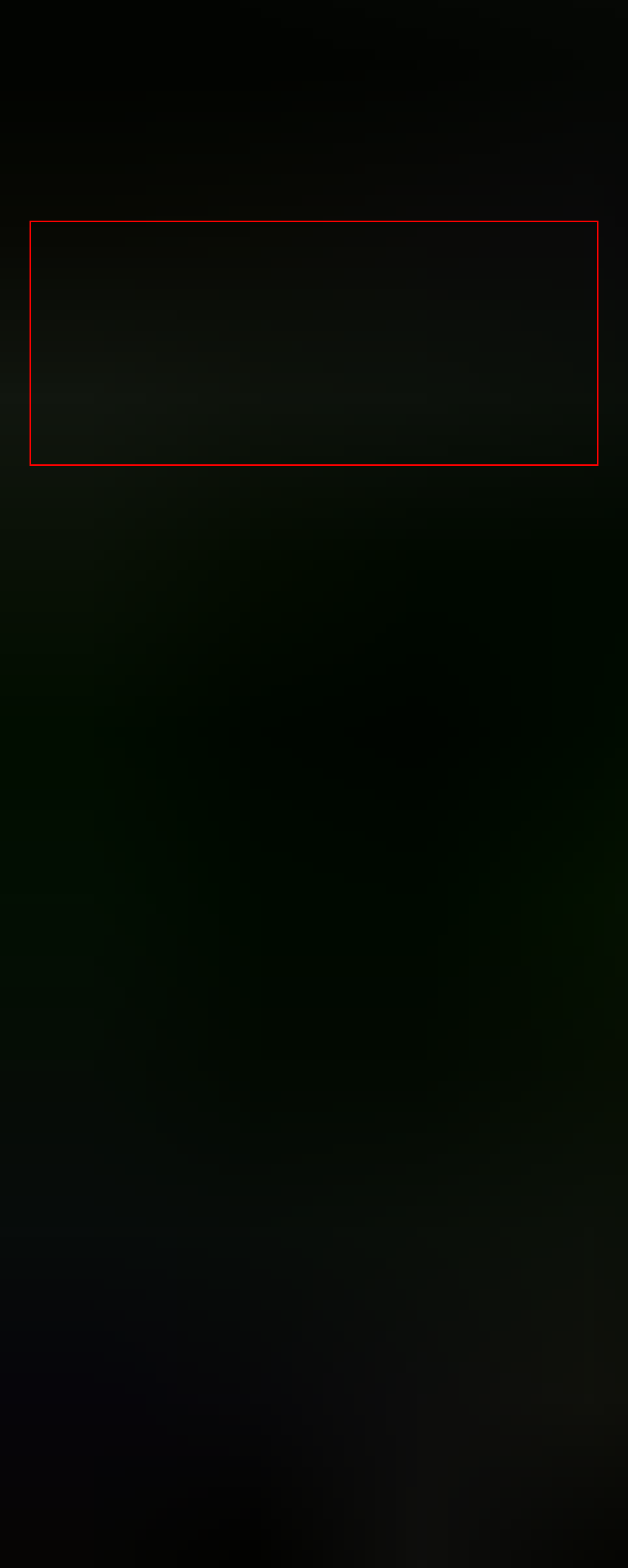Please recognize and transcribe the text located inside the red bounding box in the webpage image.

The experts at Chase Roofing can inspect and evaluate your building and help you find the best solution for your commercial roof. Call us today at (757) 276-1110 for a free roof inspection and professional, no-pressure, no-obligation roof estimate!